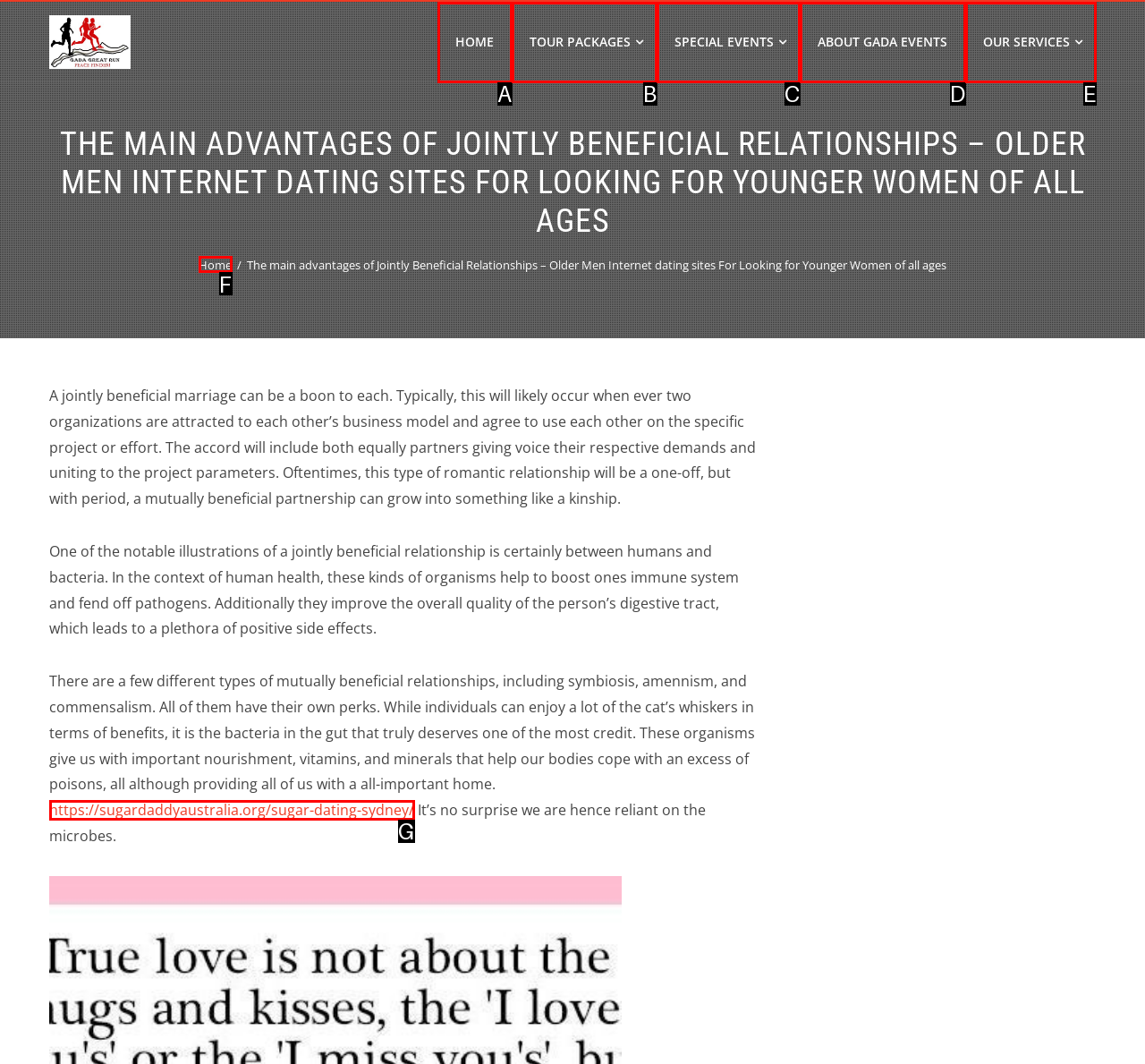Identify the matching UI element based on the description: aria-label="Advertisement" name="aswift_1" title="Advertisement"
Reply with the letter from the available choices.

None